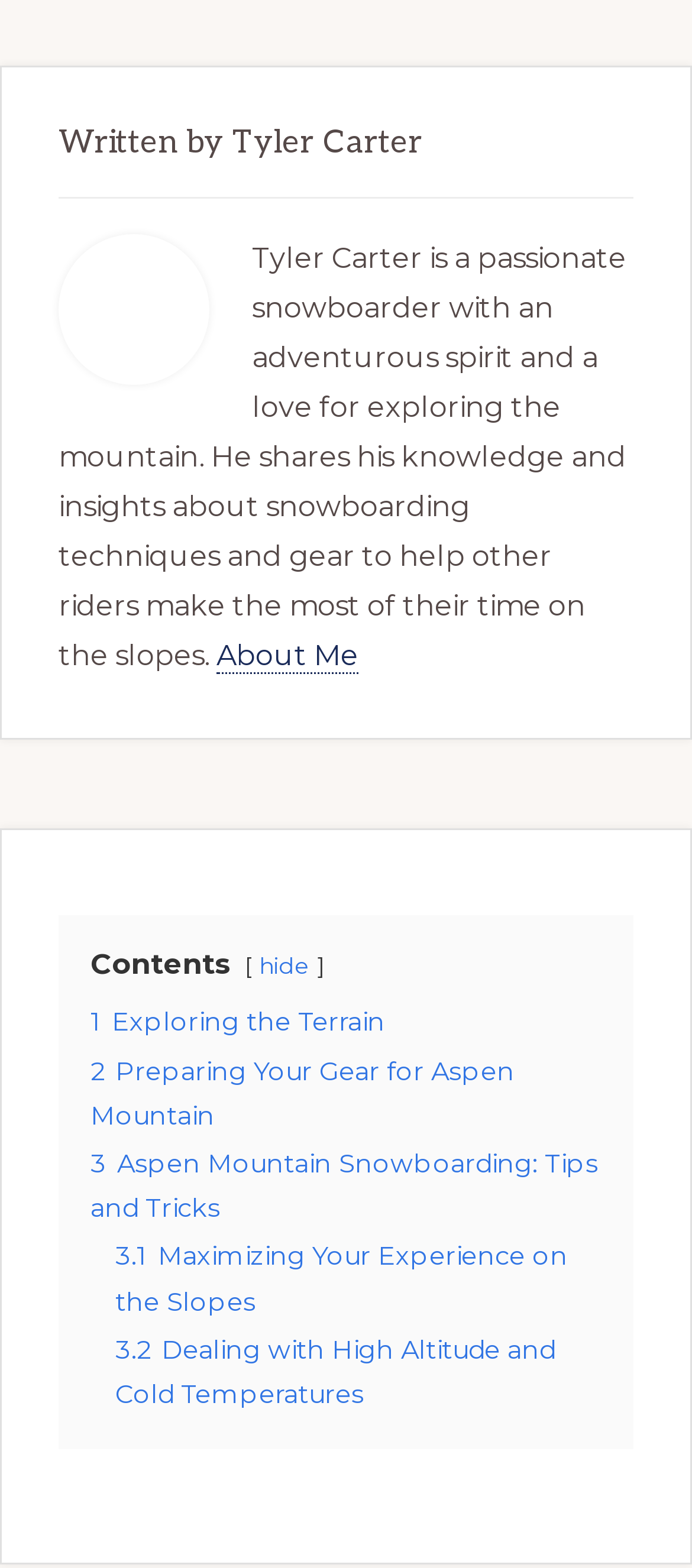Give a one-word or one-phrase response to the question:
What is the name of the section that contains the author's bio?

Primary Sidebar